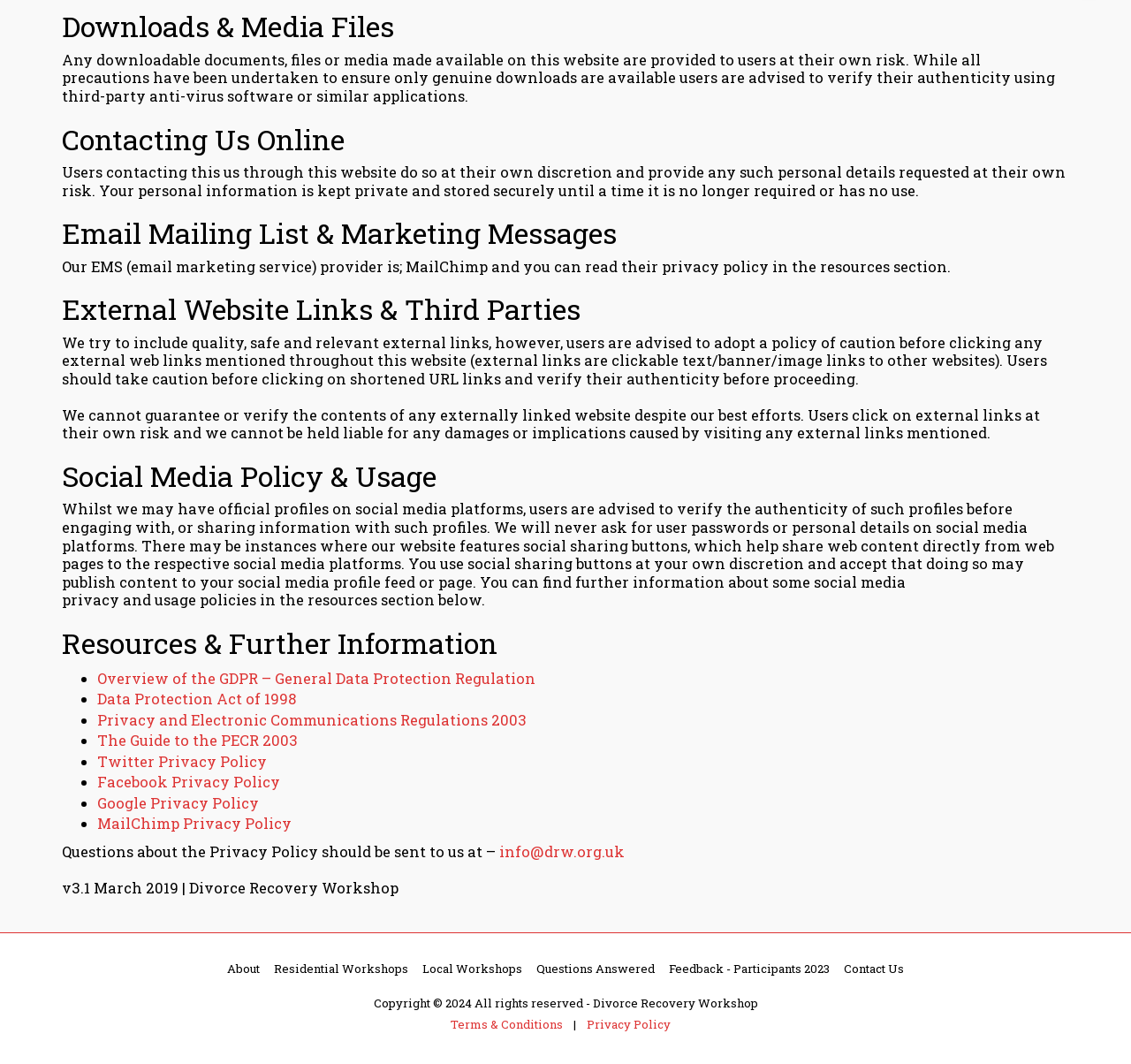Please analyze the image and give a detailed answer to the question:
What is the version of the Privacy Policy on this website?

The version of the Privacy Policy on this website is v3.1, which was last updated in March 2019.